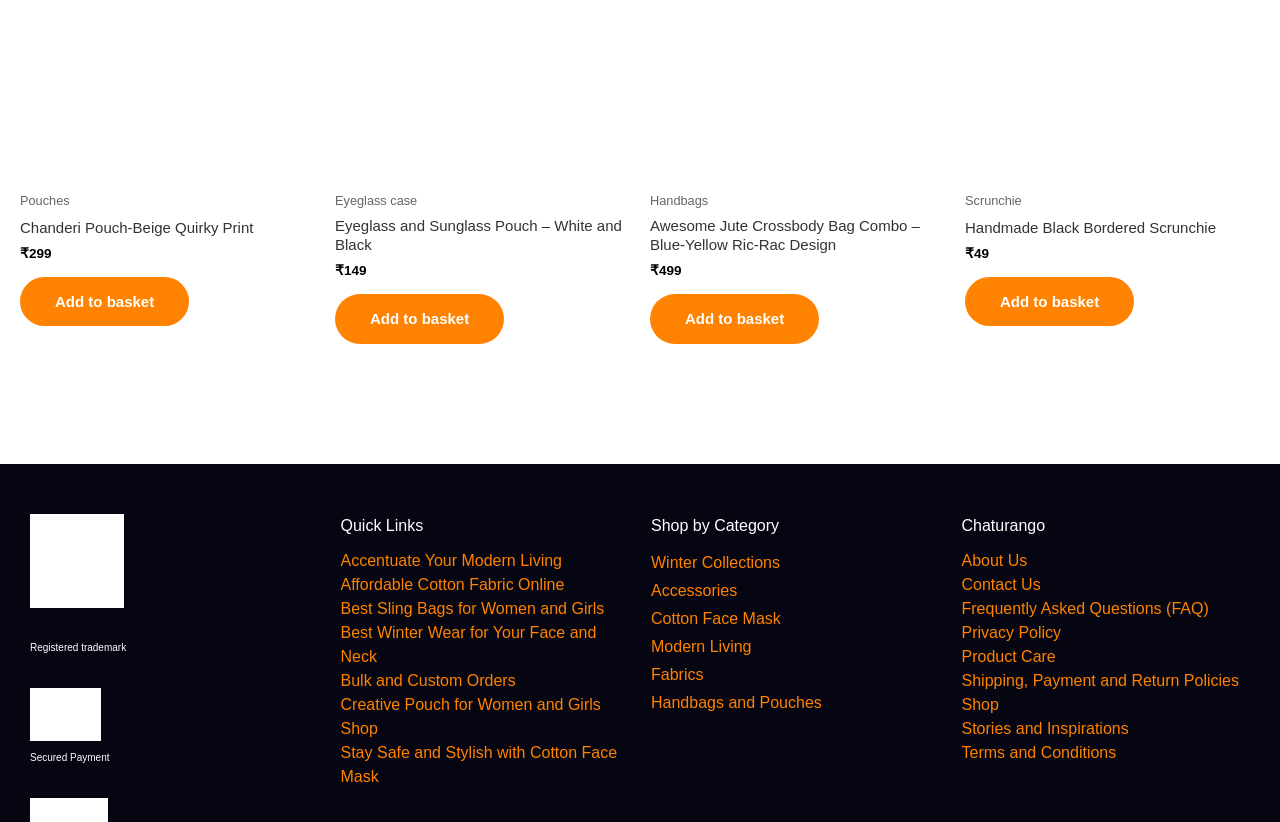Identify the bounding box coordinates of the clickable section necessary to follow the following instruction: "Explore Handmade Black Bordered Scrunchie". The coordinates should be presented as four float numbers from 0 to 1, i.e., [left, top, right, bottom].

[0.754, 0.265, 0.984, 0.298]